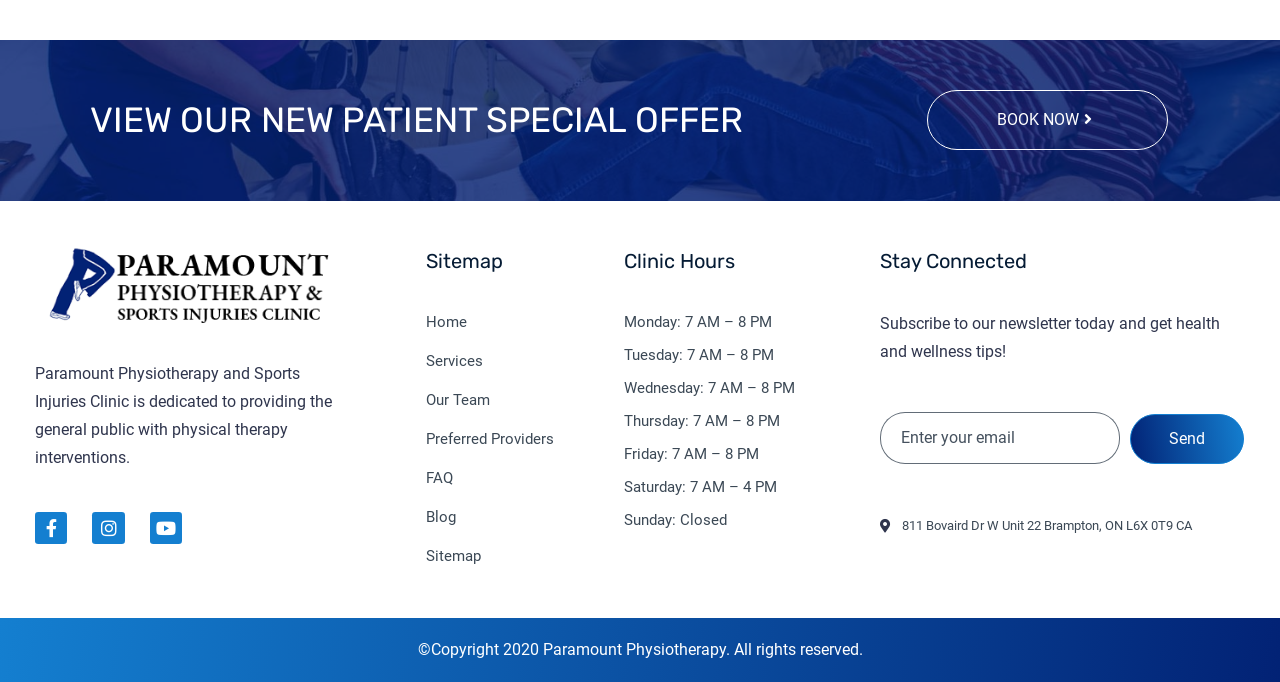Please indicate the bounding box coordinates of the element's region to be clicked to achieve the instruction: "View clinic hours". Provide the coordinates as four float numbers between 0 and 1, i.e., [left, top, right, bottom].

[0.487, 0.364, 0.574, 0.4]